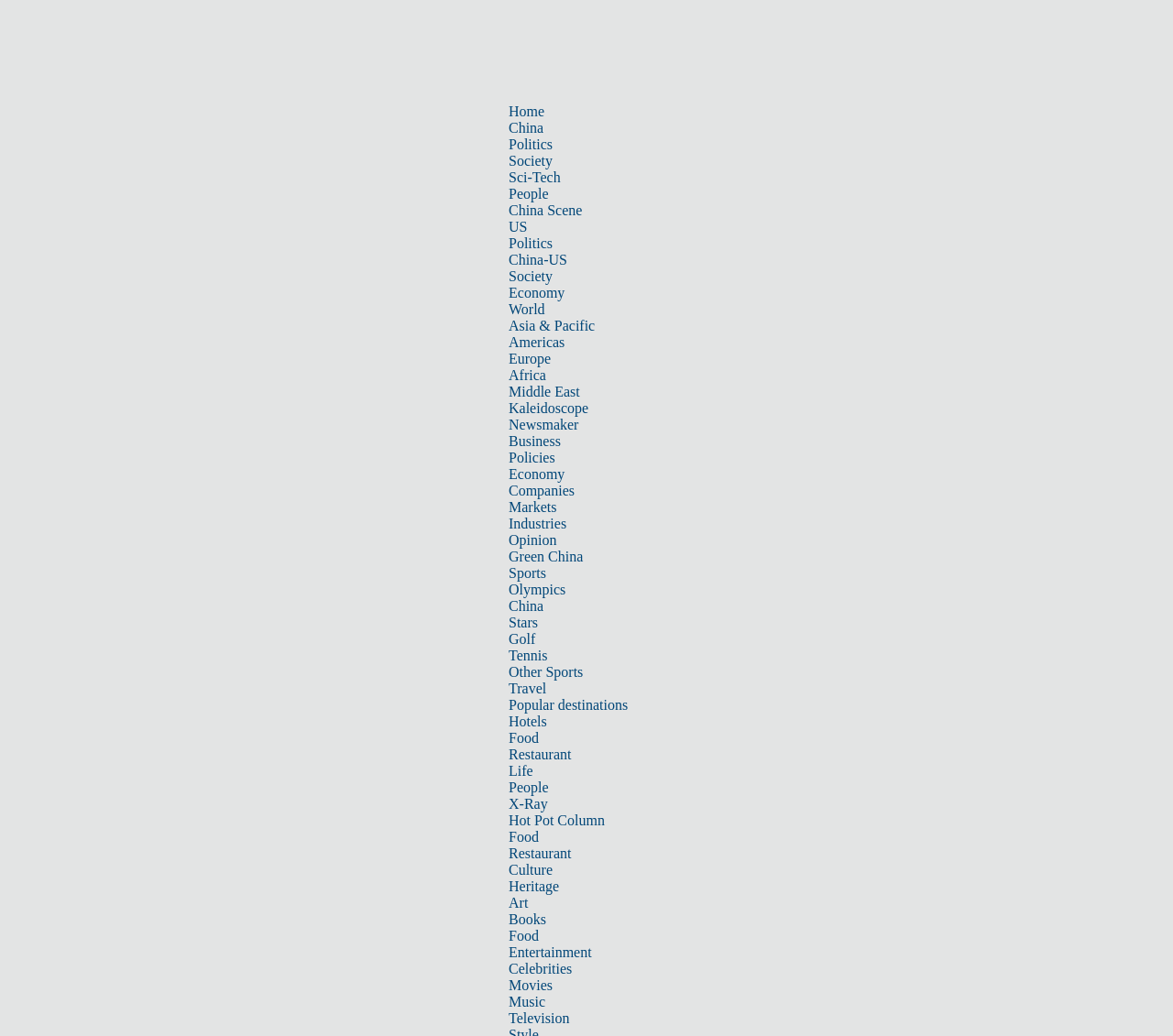Locate the bounding box coordinates of the area to click to fulfill this instruction: "Click on the 'Home' link". The bounding box should be presented as four float numbers between 0 and 1, in the order [left, top, right, bottom].

[0.434, 0.1, 0.464, 0.115]